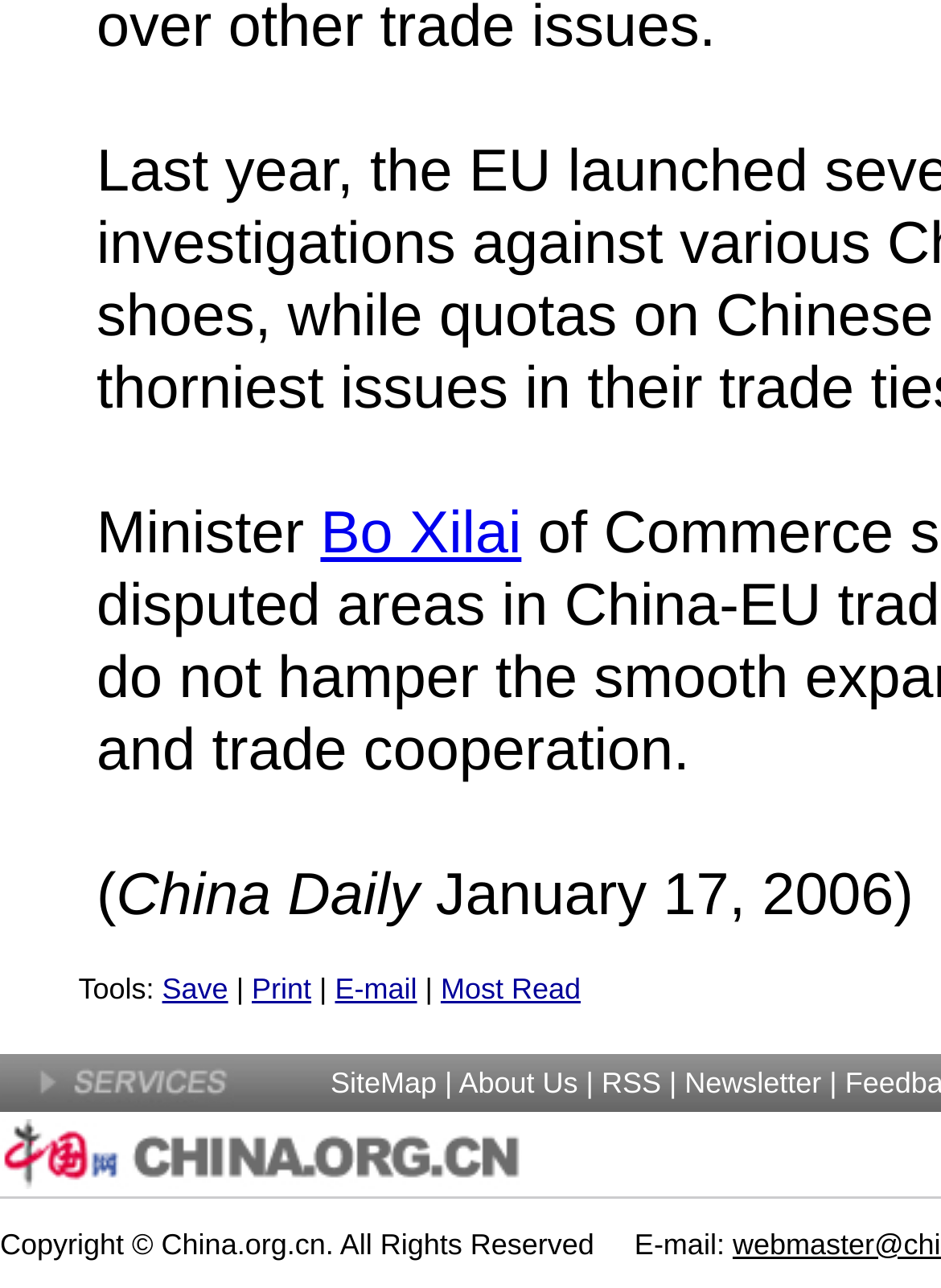Please analyze the image and give a detailed answer to the question:
What is the purpose of the links at the bottom?

The links at the bottom of the webpage, including 'SiteMap', 'About Us', and 'Newsletter', are likely used for site navigation, allowing users to access different sections of the website.